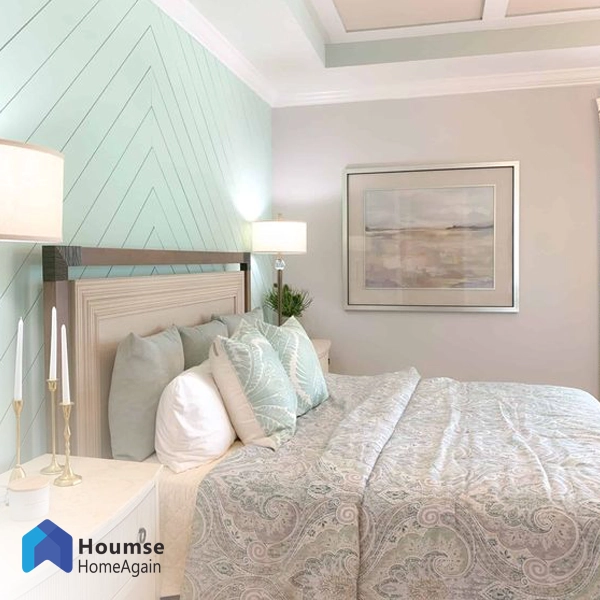Generate a descriptive account of all visible items and actions in the image.

This serene bedroom showcases a beautiful application of seafoam green, perfectly exemplifying the calming coastal color theme. The wall features a soft, textured design in the gentle shade, beautifully complementing the light grey hue on the adjacent wall. The room is elegantly furnished with a stylish headboard, plush bedding adorned in paisley patterns, and a collection of pillows in varying shades of green and cream, enhancing the tranquil atmosphere. A bedside table lamp casts a warm glow, while framed artwork adds an artistic touch to the decor. This design not only embodies a beach house aesthetic but also creates a cozy retreat ideal for relaxation.